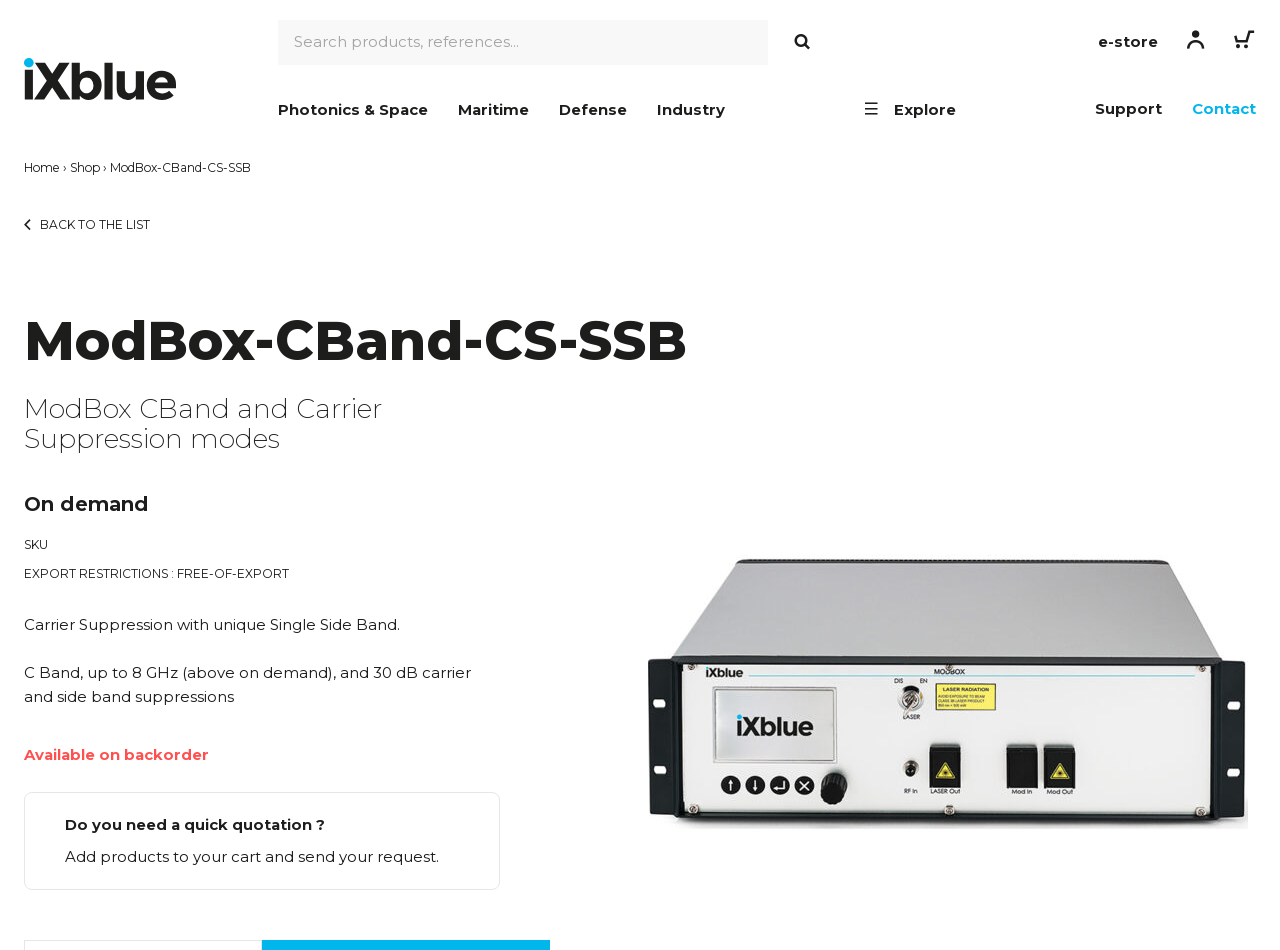With reference to the screenshot, provide a detailed response to the question below:
Is the product available for immediate delivery?

The availability of the product can be found in the product description. The static text element with the text 'Available on backorder' indicates that the product is not available for immediate delivery, but rather can be ordered and will be delivered later.